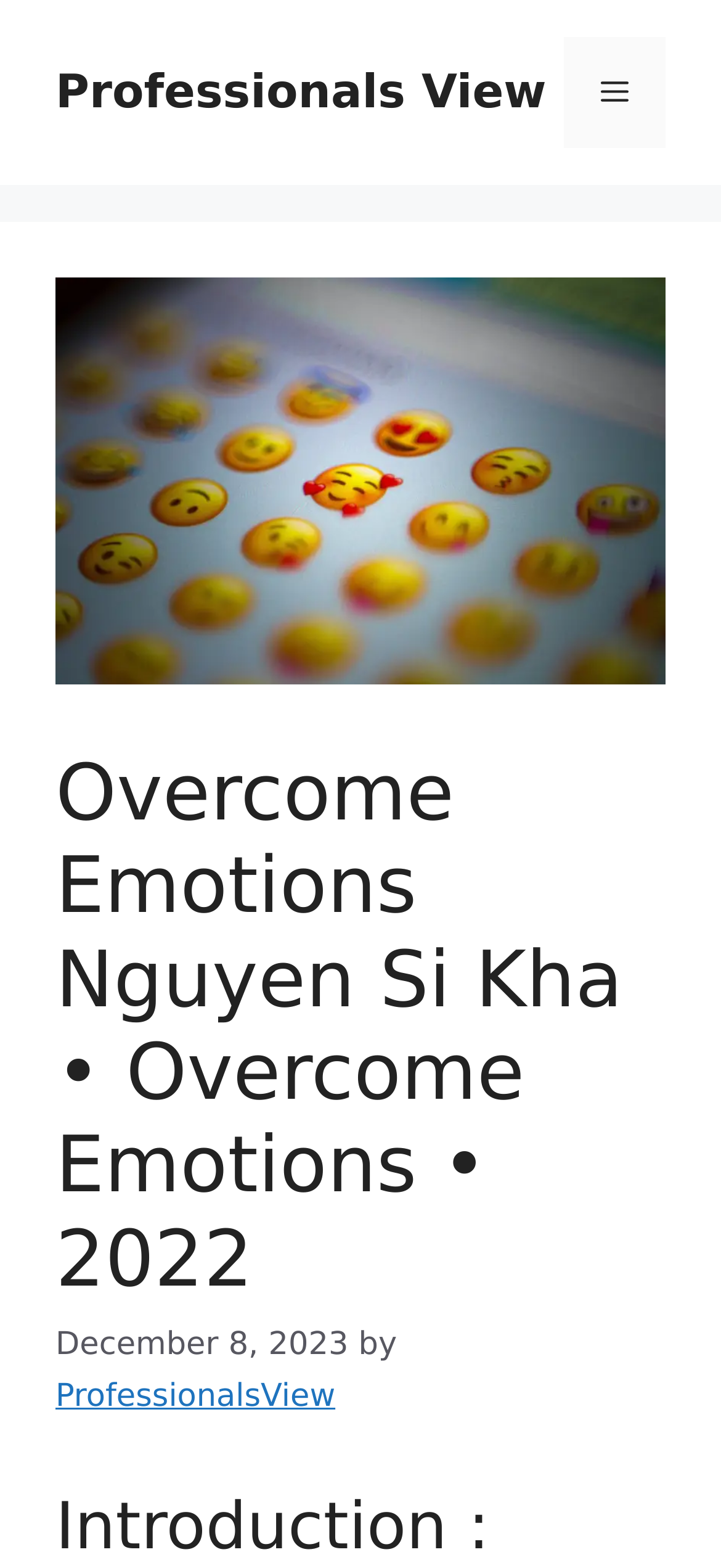Please answer the following question using a single word or phrase: 
What is the purpose of the 'Mobile Toggle' button?

To open the menu